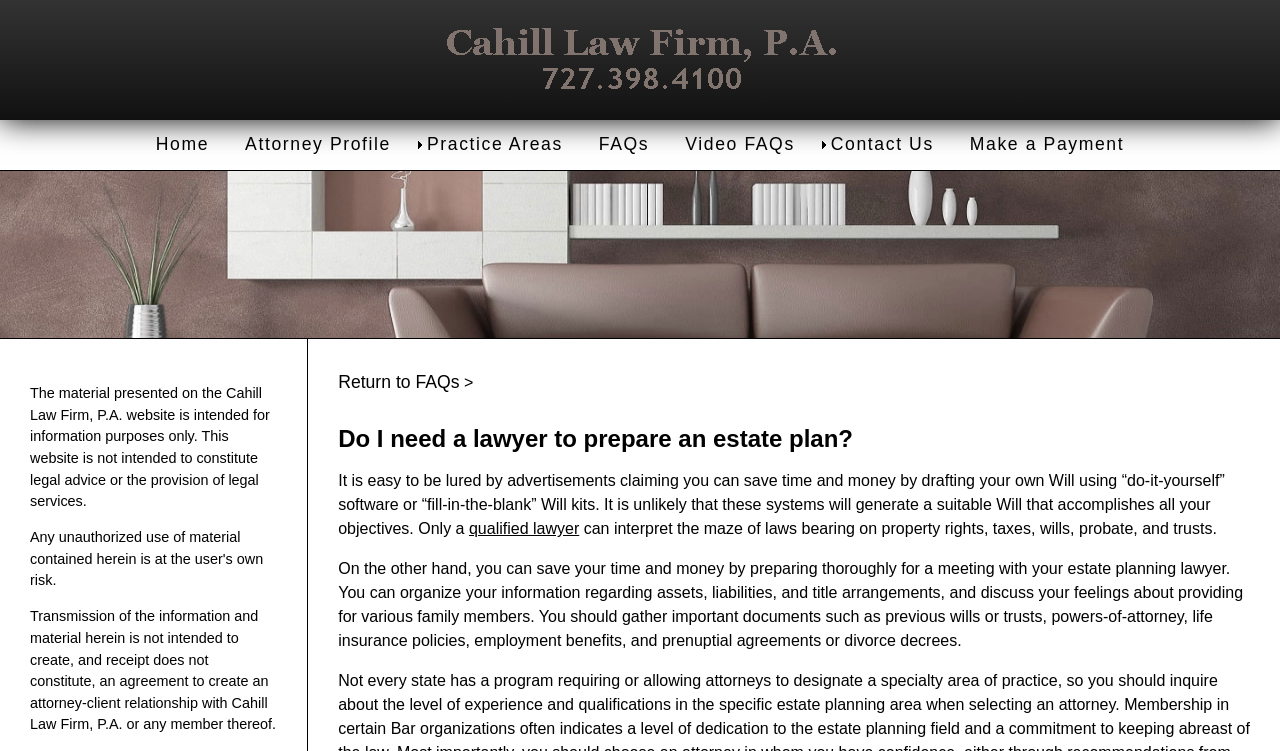What type of documents should be gathered for a meeting with an estate planning lawyer?
Please ensure your answer is as detailed and informative as possible.

According to the webpage, it is recommended to gather important documents such as previous wills or trusts, powers-of-attorney, life insurance policies, employment benefits, and prenuptial agreements or divorce decrees when preparing for a meeting with an estate planning lawyer.